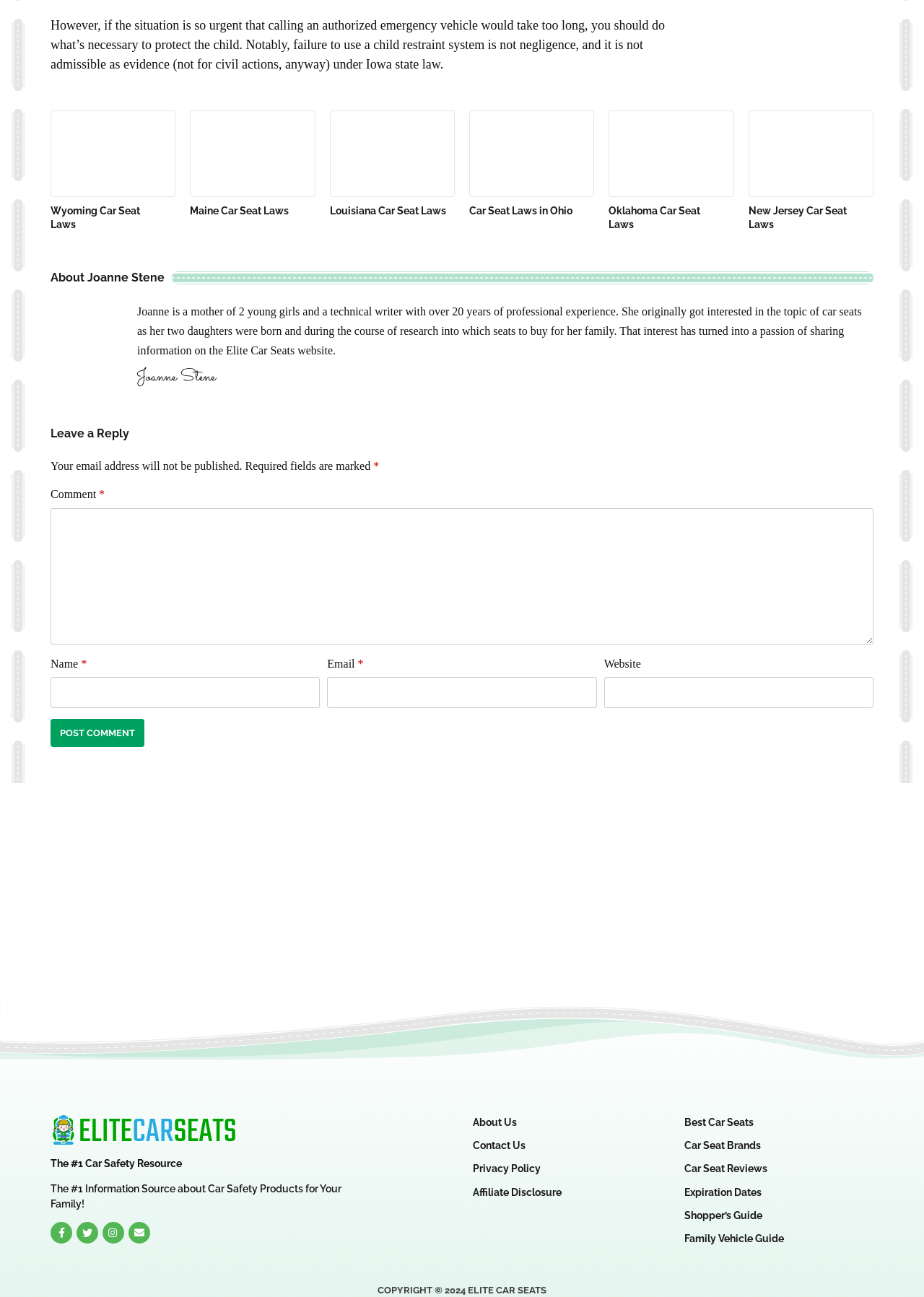Kindly determine the bounding box coordinates of the area that needs to be clicked to fulfill this instruction: "Click on the Wyoming Car Seat Laws link".

[0.055, 0.085, 0.19, 0.179]